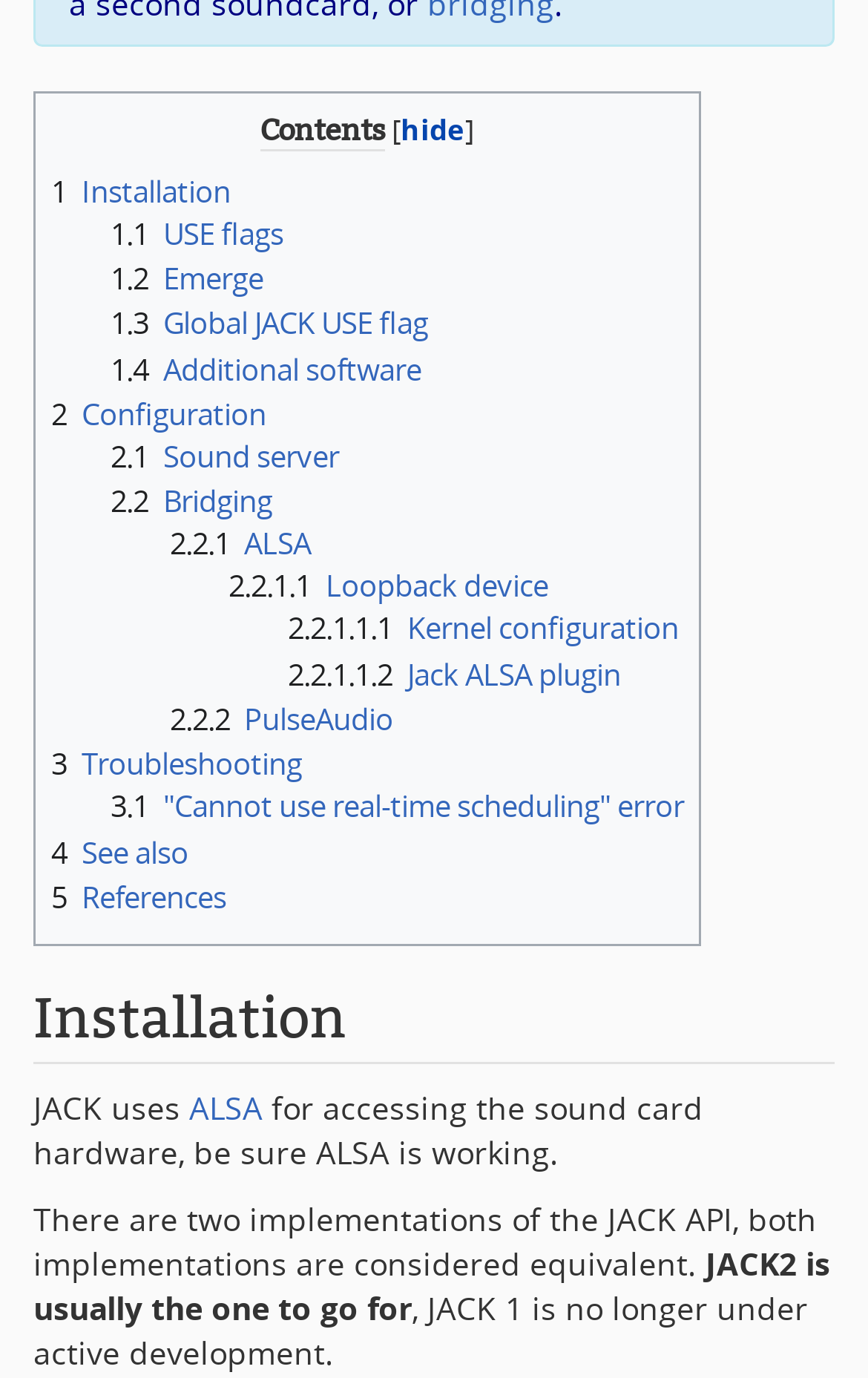Please pinpoint the bounding box coordinates for the region I should click to adhere to this instruction: "Click on '5 References'".

[0.059, 0.636, 0.261, 0.665]